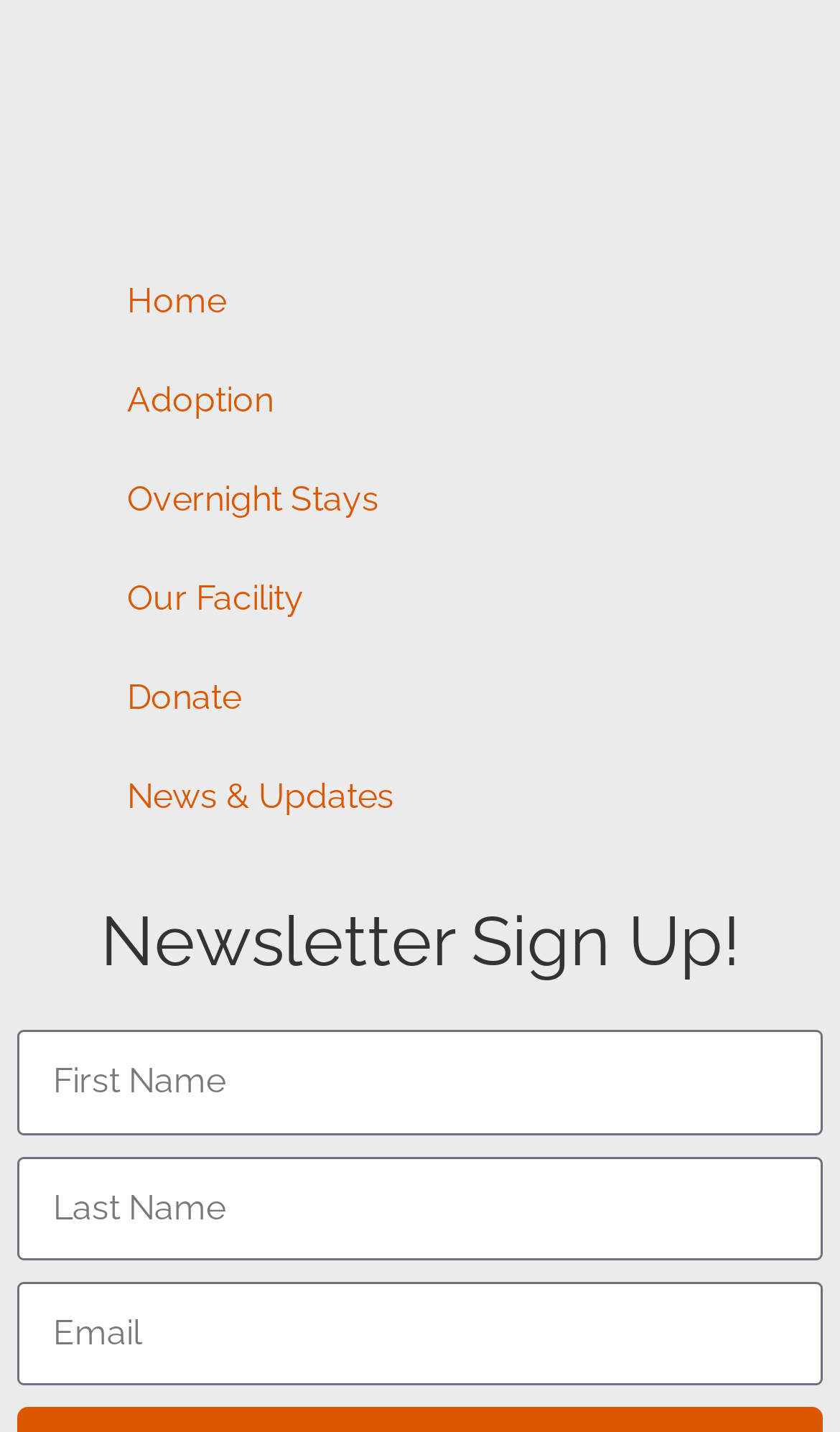Locate the bounding box coordinates of the clickable part needed for the task: "Click on Newsletter Sign Up!".

[0.02, 0.625, 0.98, 0.688]